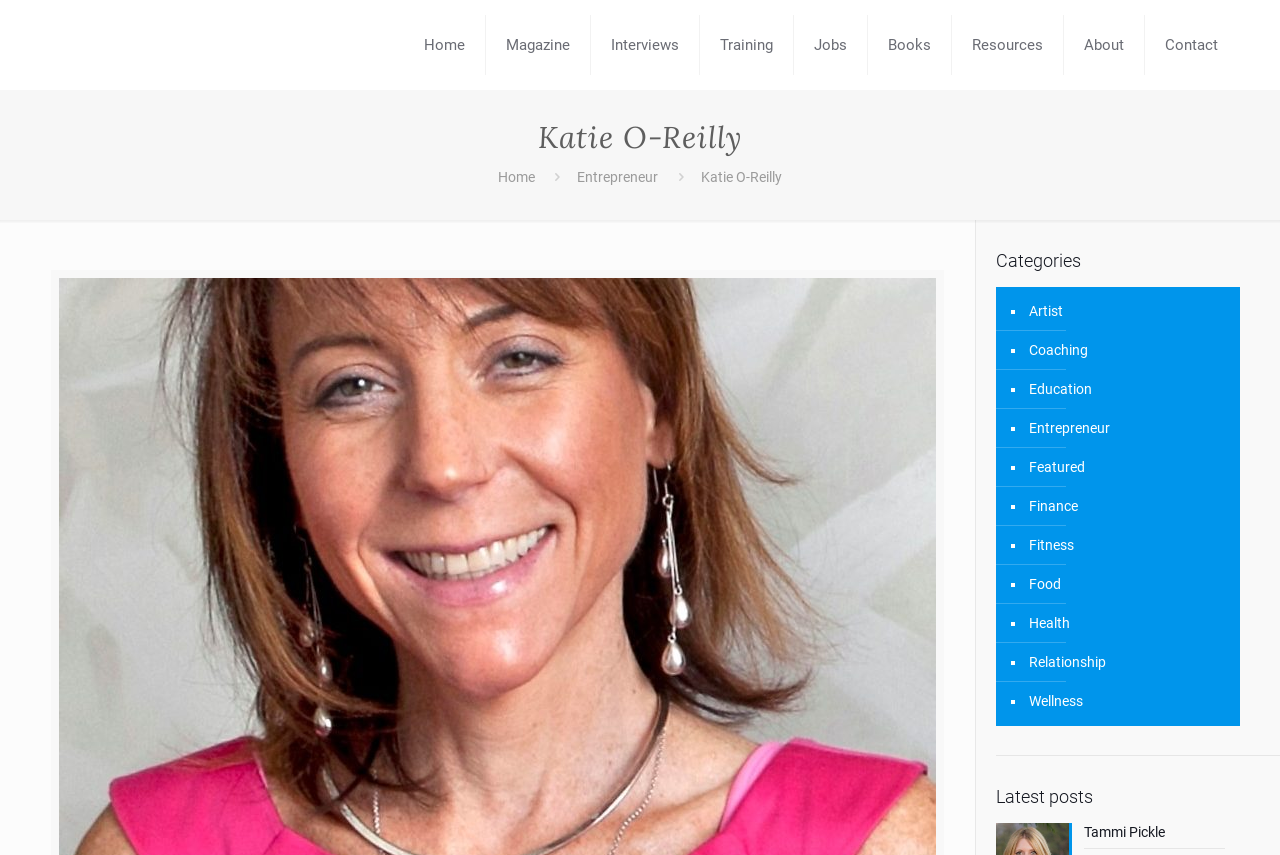Determine the bounding box coordinates for the clickable element to execute this instruction: "View the latest posts". Provide the coordinates as four float numbers between 0 and 1, i.e., [left, top, right, bottom].

[0.778, 0.919, 0.969, 0.945]